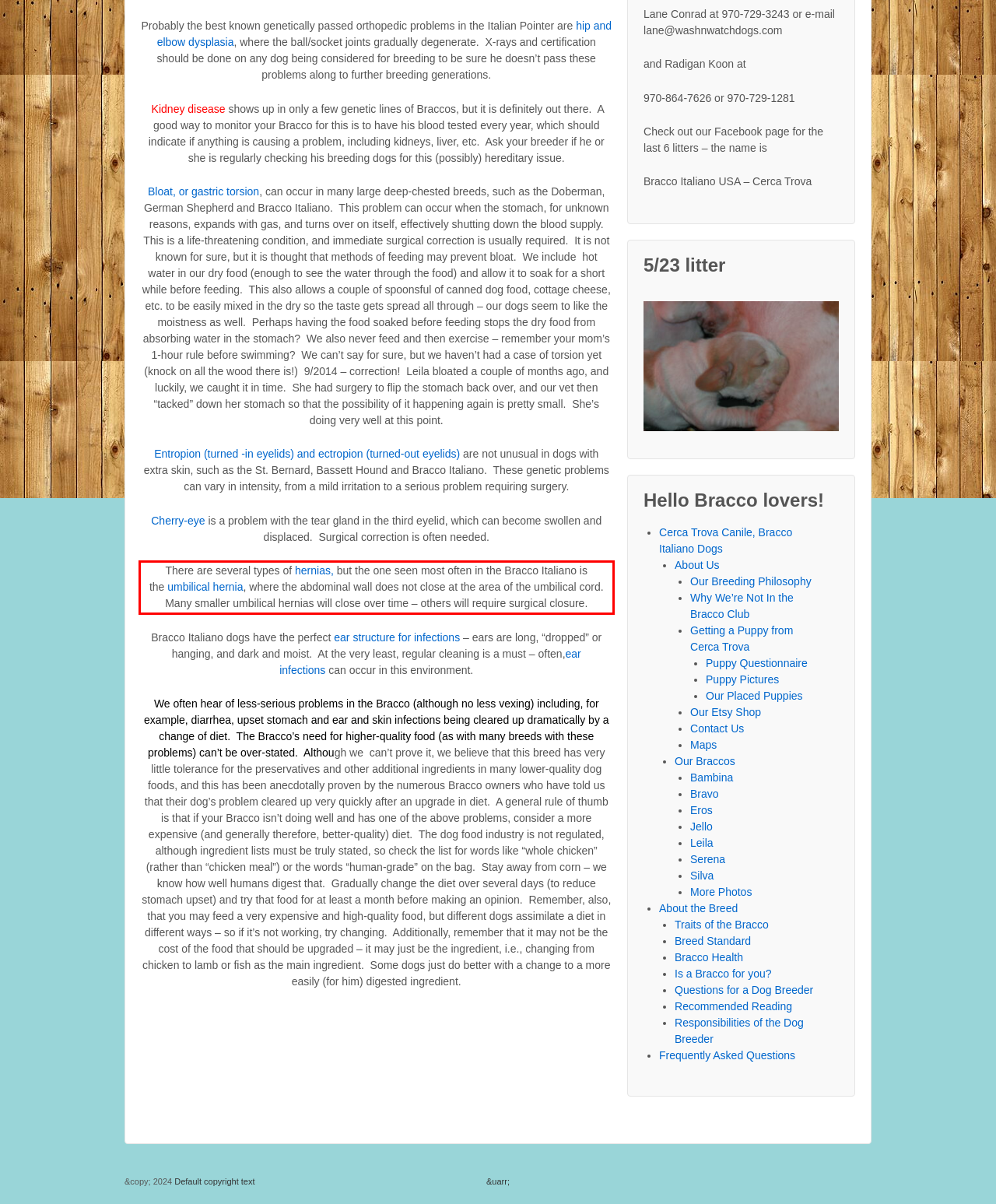From the given screenshot of a webpage, identify the red bounding box and extract the text content within it.

There are several types of hernias, but the one seen most often in the Bracco Italiano is the umbilical hernia, where the abdominal wall does not close at the area of the umbilical cord. Many smaller umbilical hernias will close over time – others will require surgical closure.